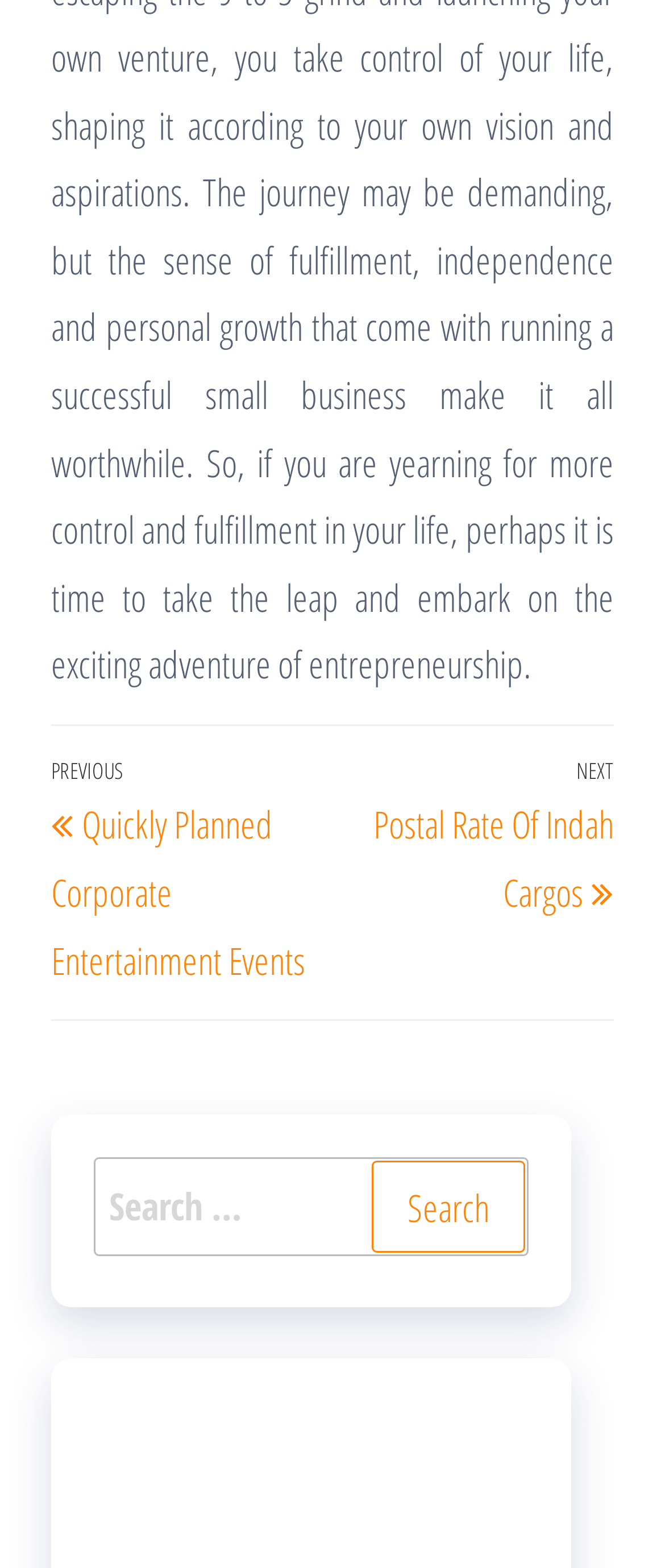Identify the bounding box for the element characterized by the following description: "parent_node: Search for: value="Search"".

[0.559, 0.74, 0.79, 0.799]